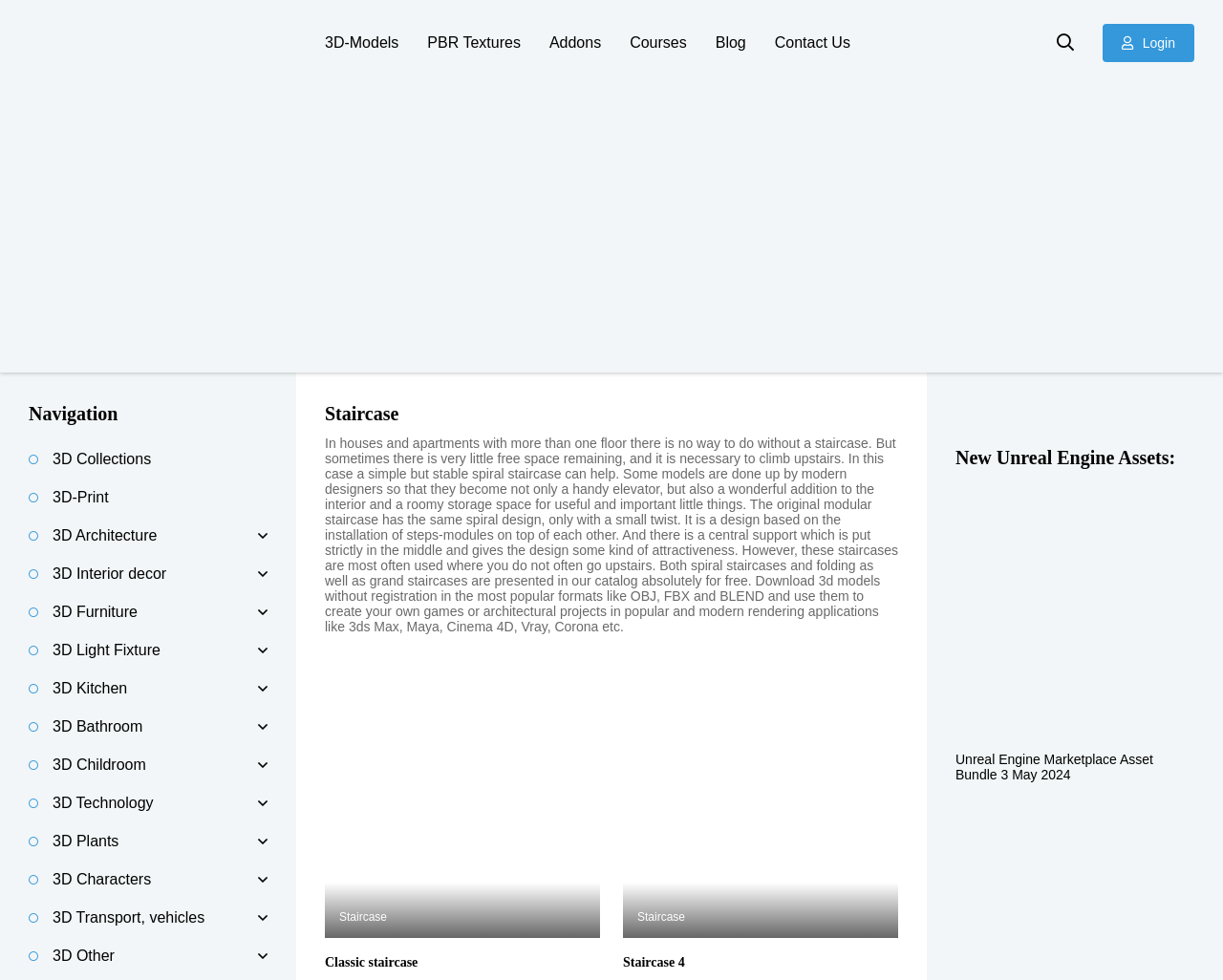Based on the image, please elaborate on the answer to the following question:
What is the central support of the original modular staircase?

According to the webpage content, the central support of the original modular staircase gives the design some kind of attractiveness, making it a unique feature of this type of staircase.